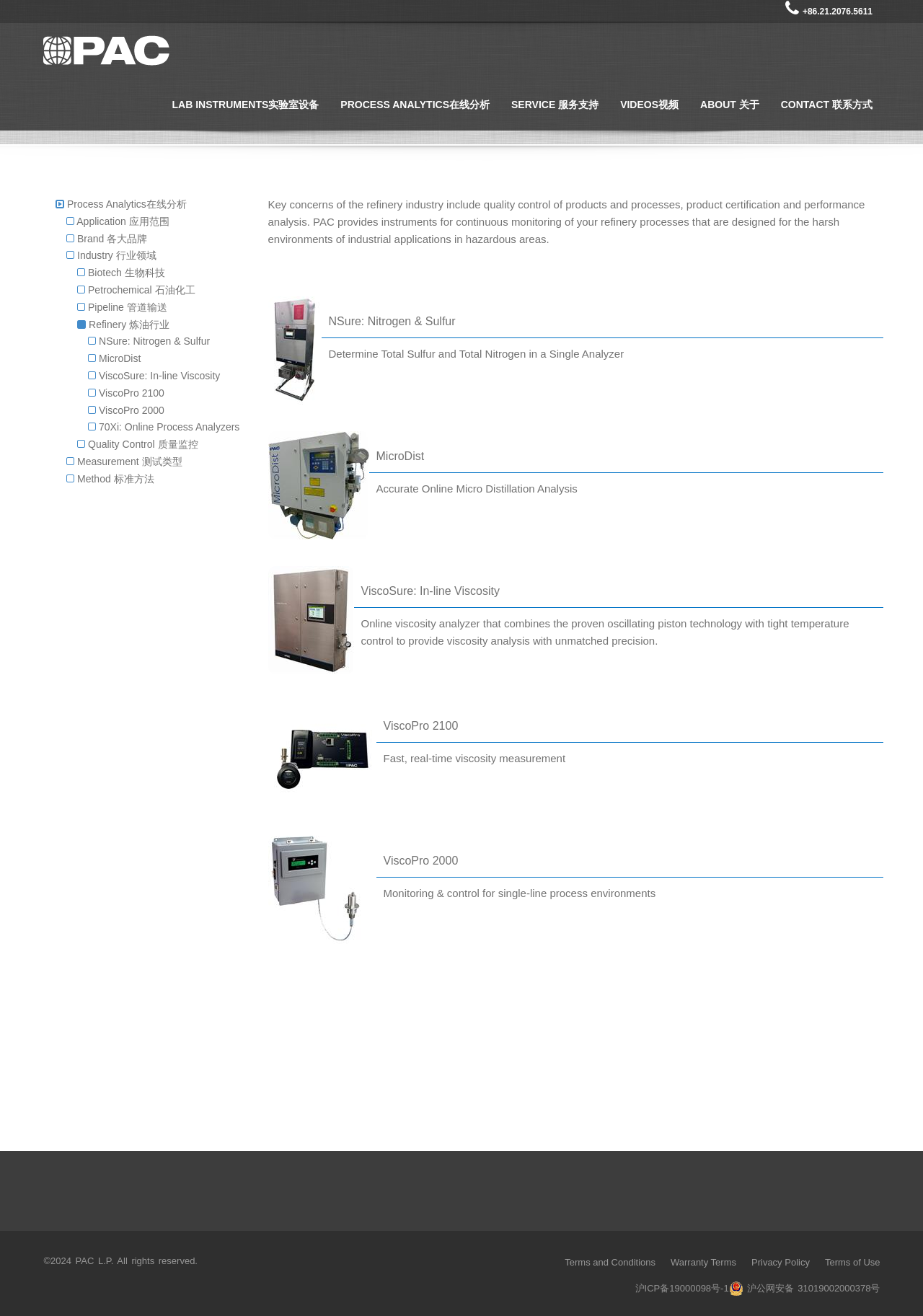Select the bounding box coordinates of the element I need to click to carry out the following instruction: "Click the NSure: Nitrogen & Sulfur link".

[0.356, 0.239, 0.493, 0.249]